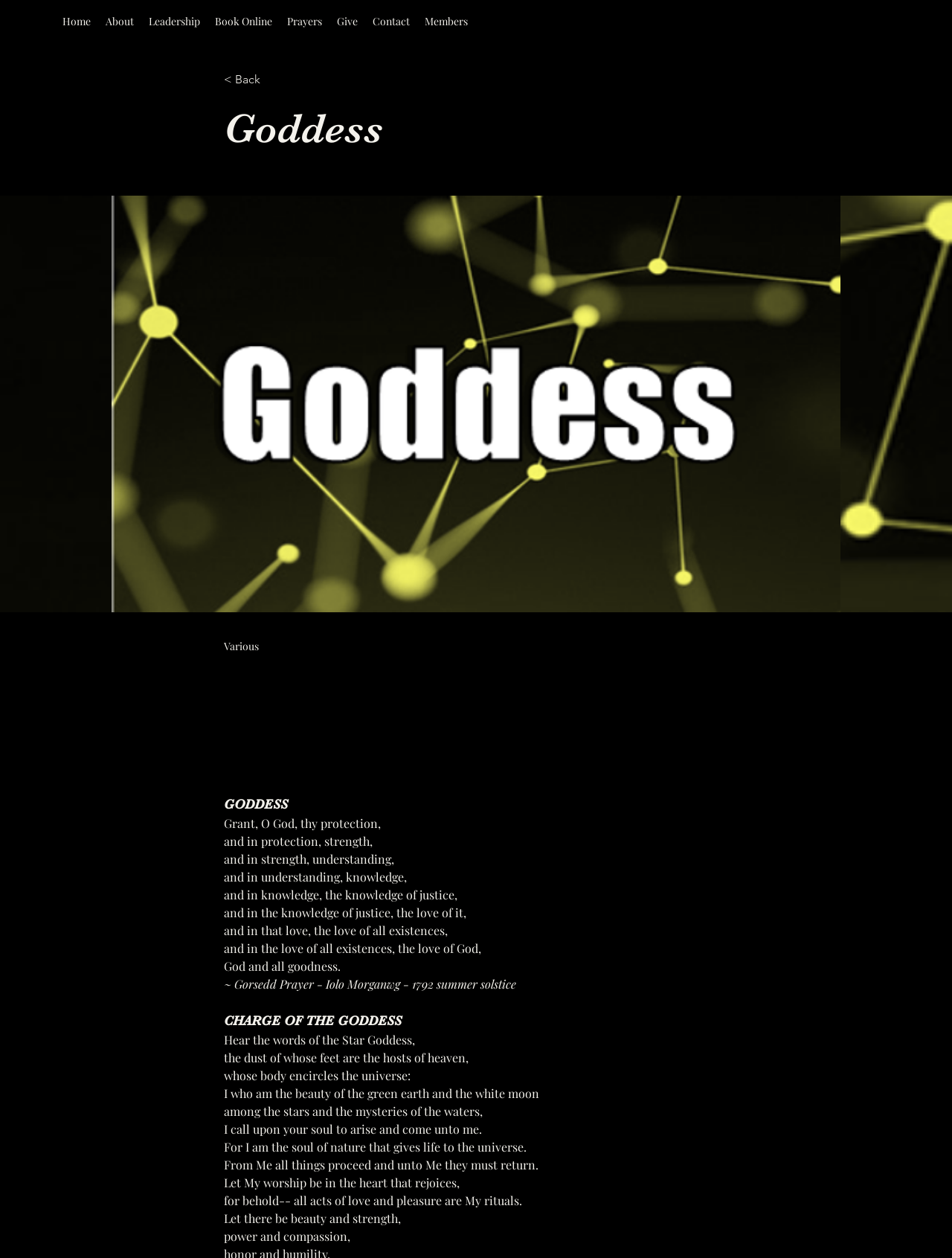Using the given element description, provide the bounding box coordinates (top-left x, top-left y, bottom-right x, bottom-right y) for the corresponding UI element in the screenshot: Book Online

[0.218, 0.008, 0.294, 0.026]